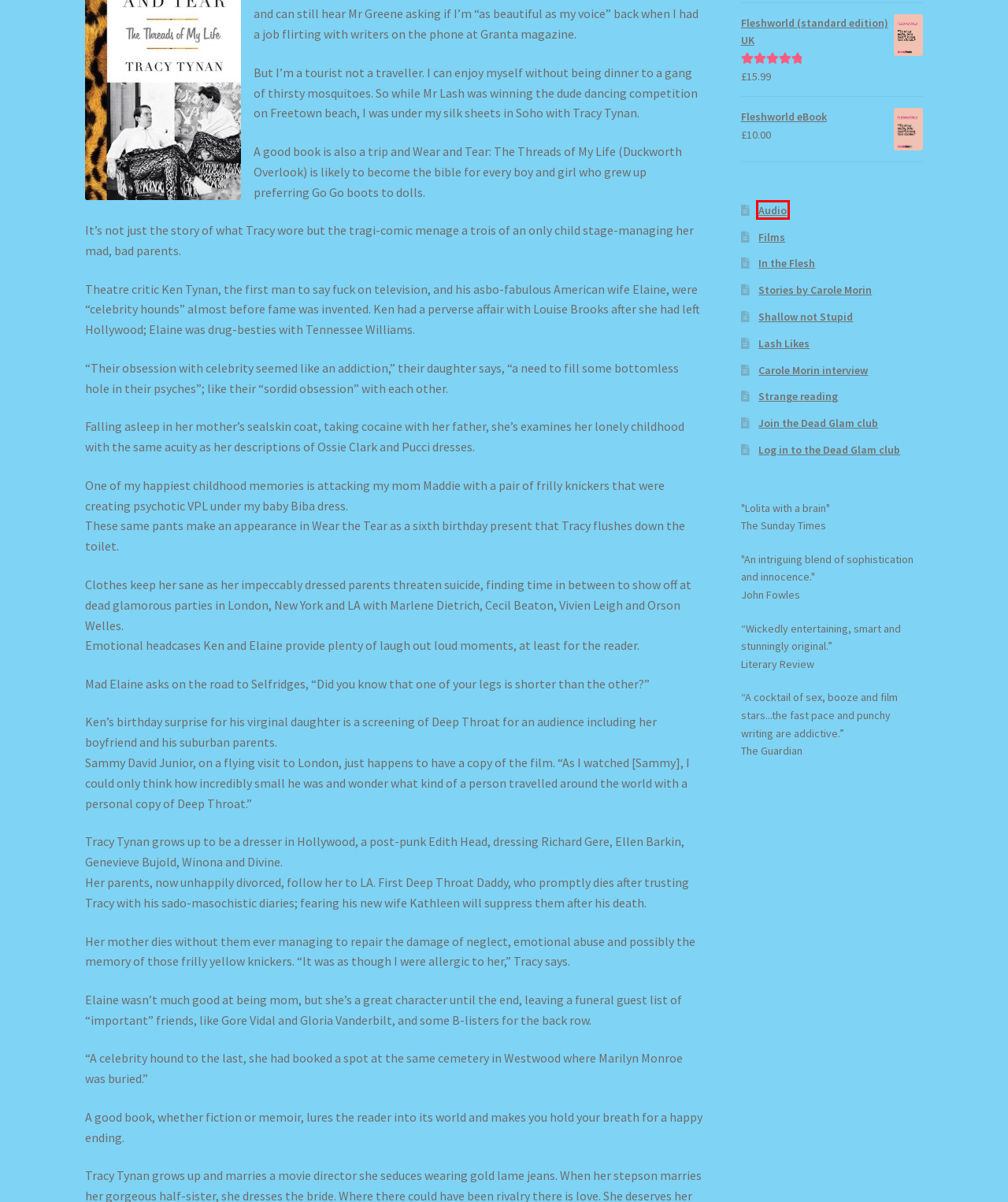Examine the screenshot of the webpage, which includes a red bounding box around an element. Choose the best matching webpage description for the page that will be displayed after clicking the element inside the red bounding box. Here are the candidates:
A. Block out the bore next to you… – Carole Morin novelist
B. Fleshworld eBook – Carole Morin novelist
C. Lash Likes: – Carole Morin novelist
D. Vivien Lash: Shallow not Stupid – Carole Morin novelist
E. Trivial and profound – an interview with Carole Morin – Carole Morin novelist
F. Films – Carole Morin novelist
G. In the Flesh – Carole Morin novelist
H. Strange Reading – Carole Morin novelist

A